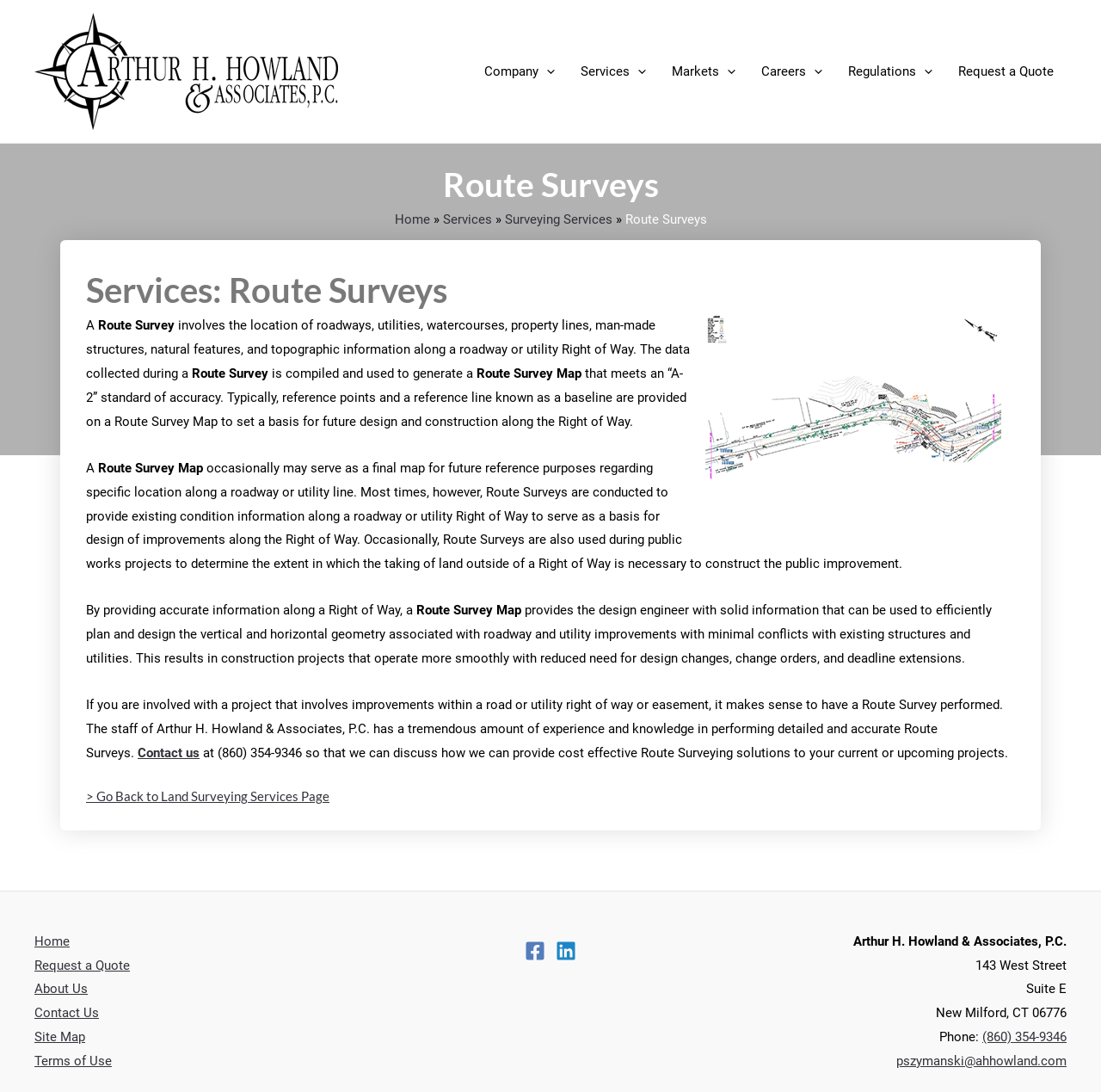Identify the bounding box coordinates for the element that needs to be clicked to fulfill this instruction: "Toggle the 'Company Menu'". Provide the coordinates in the format of four float numbers between 0 and 1: [left, top, right, bottom].

[0.489, 0.038, 0.504, 0.093]